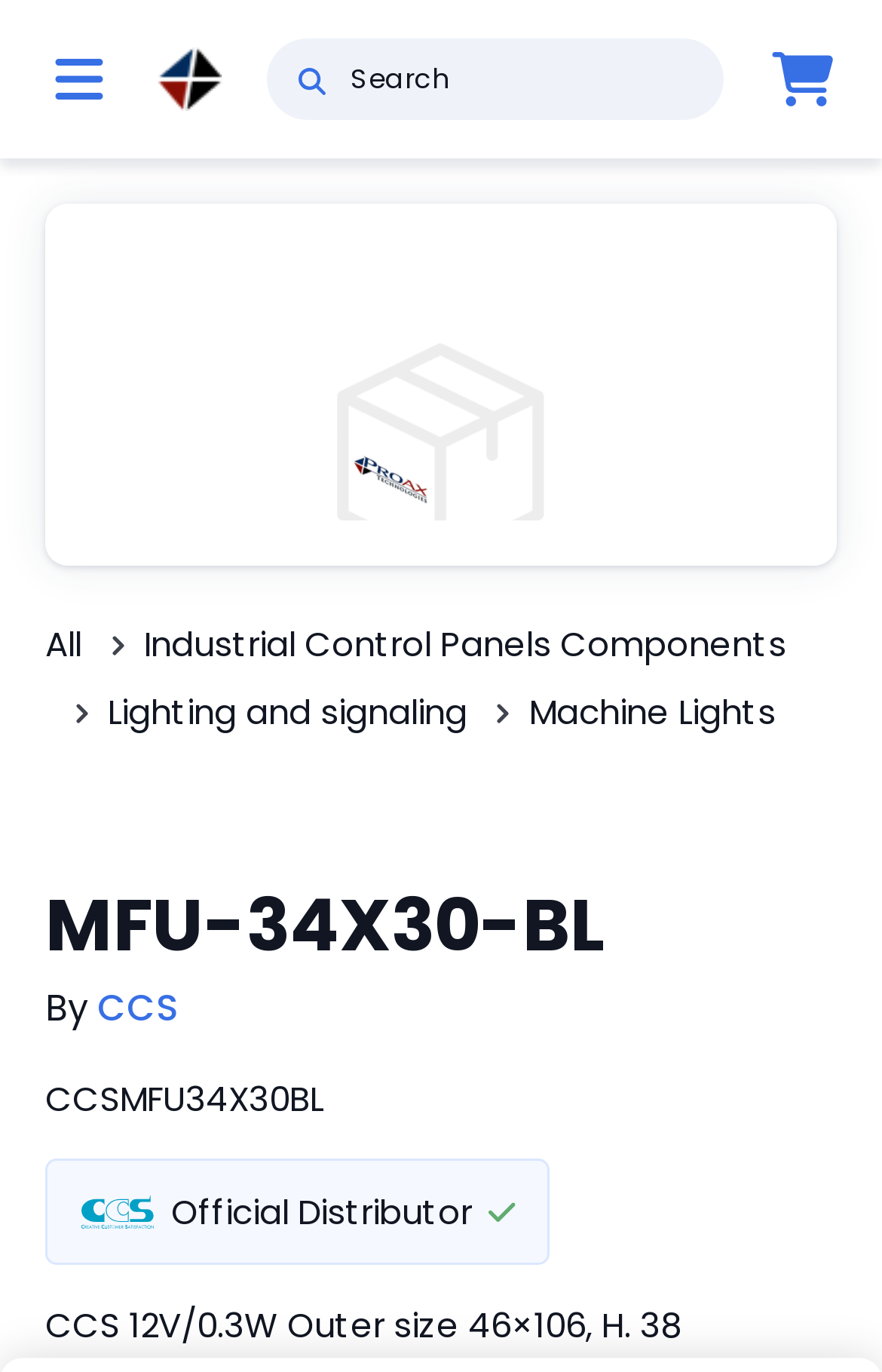Bounding box coordinates are specified in the format (top-left x, top-left y, bottom-right x, bottom-right y). All values are floating point numbers bounded between 0 and 1. Please provide the bounding box coordinate of the region this sentence describes: alt="CCS MFU-34X30-BL"

[0.103, 0.181, 0.897, 0.379]